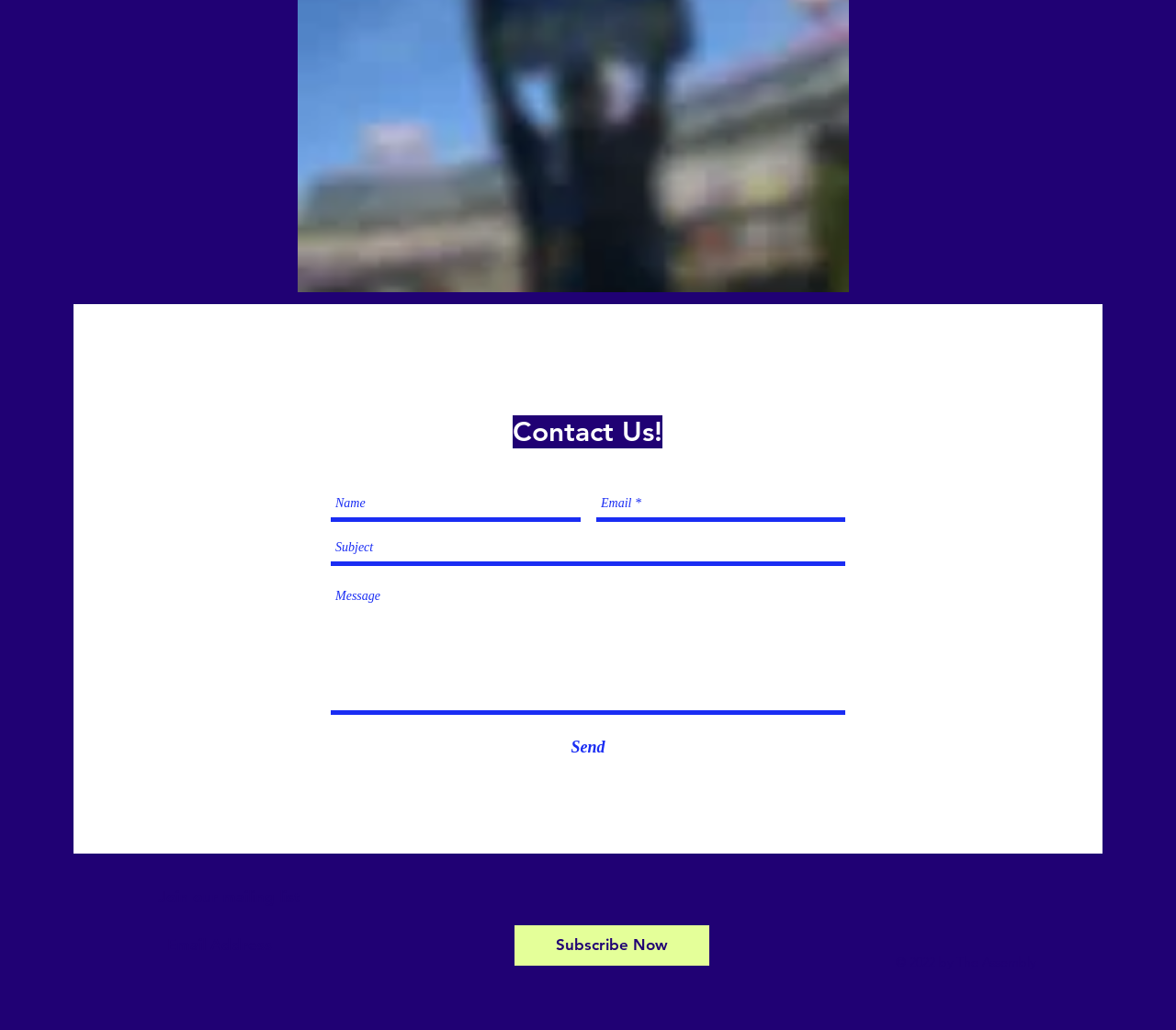How many textboxes are in the top form?
Give a detailed and exhaustive answer to the question.

The top form contains four textboxes: one for name, one for email, one for subject, and one for a message. These textboxes are used to collect user input for the contact form.